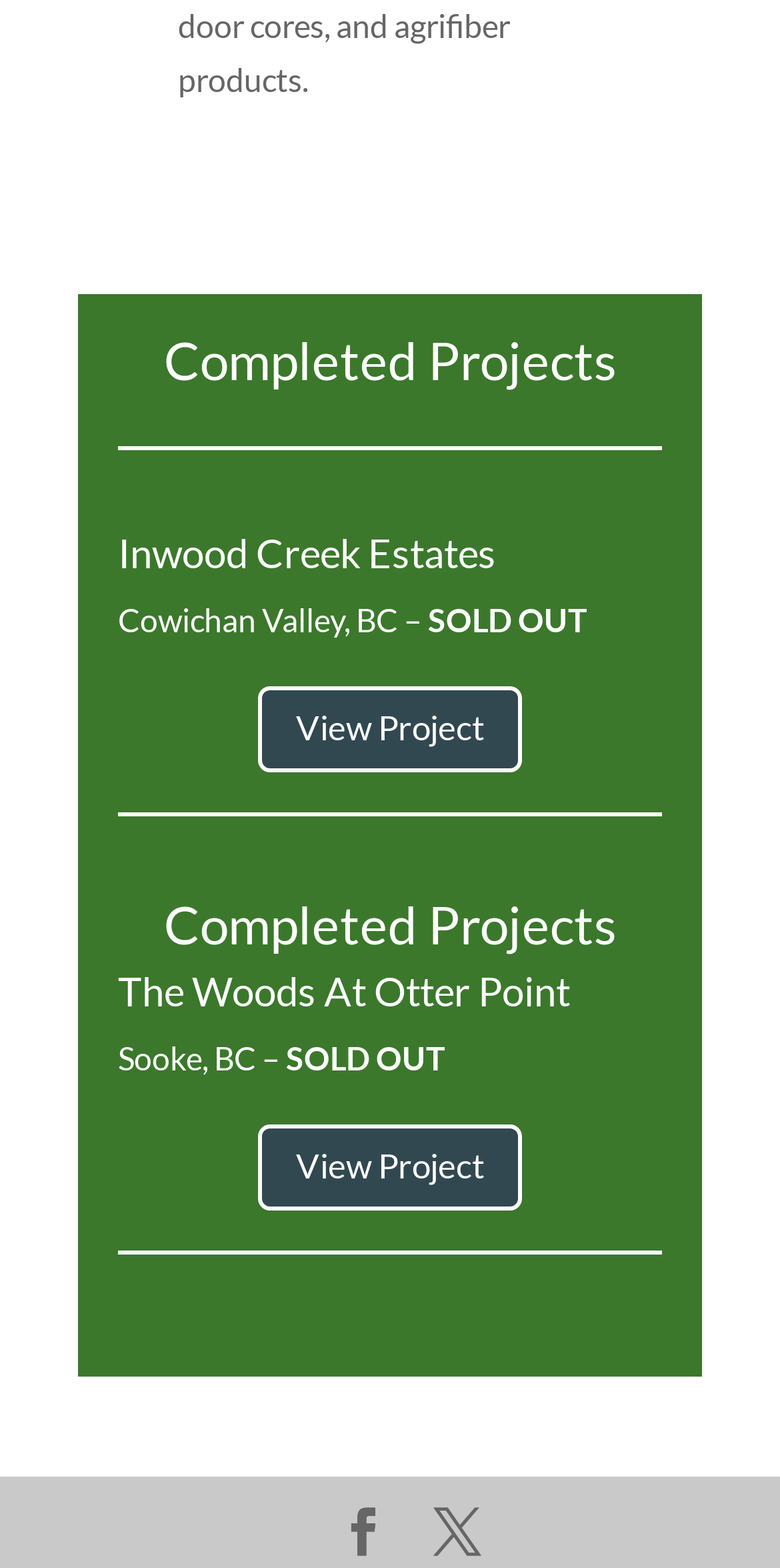How many completed projects are listed on the page?
Utilize the image to construct a detailed and well-explained answer.

I counted the number of completed projects by looking at the headings 'Completed Projects' and found two projects listed, namely 'Inwood Creek Estates' and 'The Woods At Otter Point'.